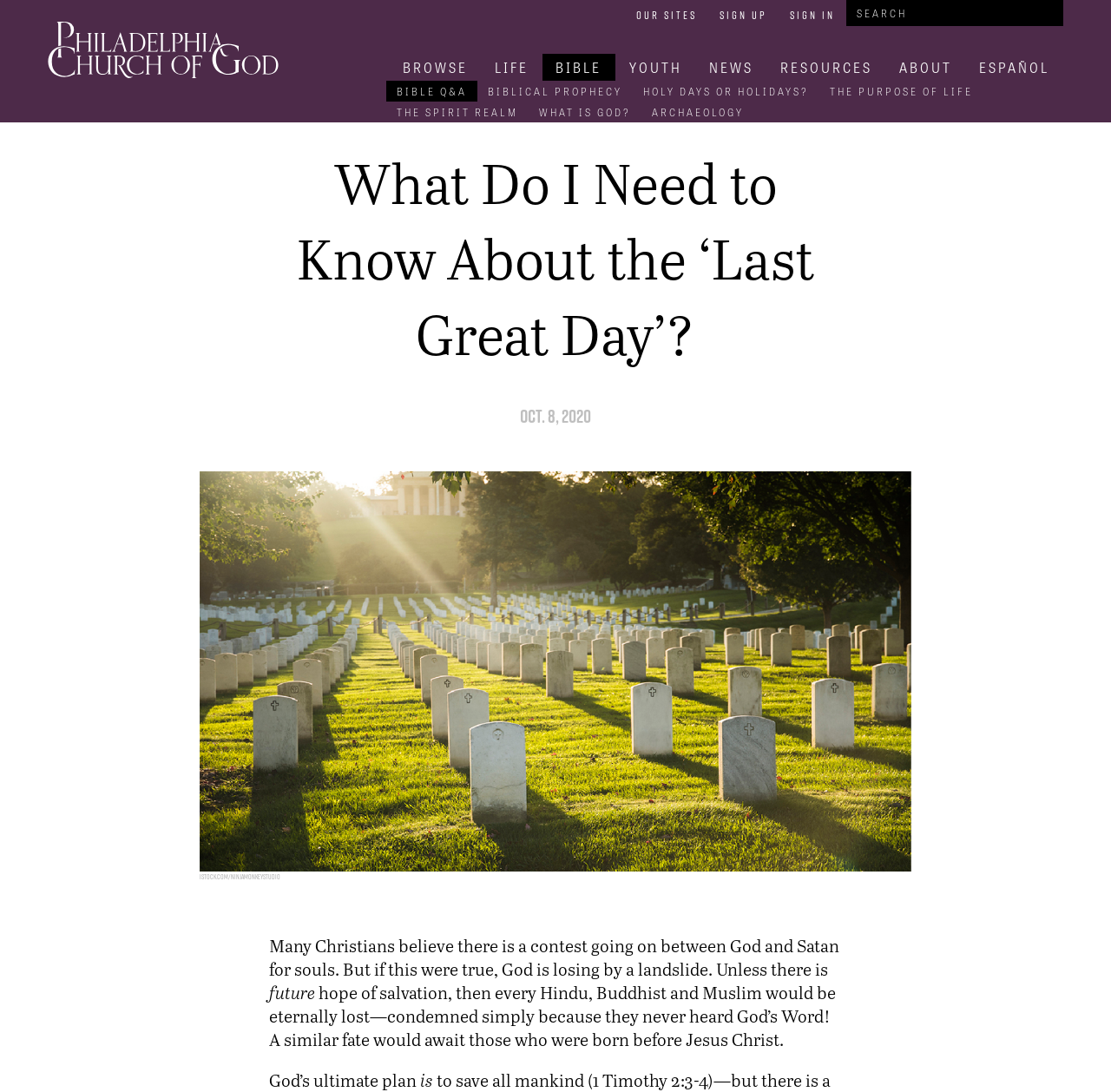Please provide the bounding box coordinates for the UI element as described: "About". The coordinates must be four floats between 0 and 1, represented as [left, top, right, bottom].

[0.797, 0.049, 0.869, 0.074]